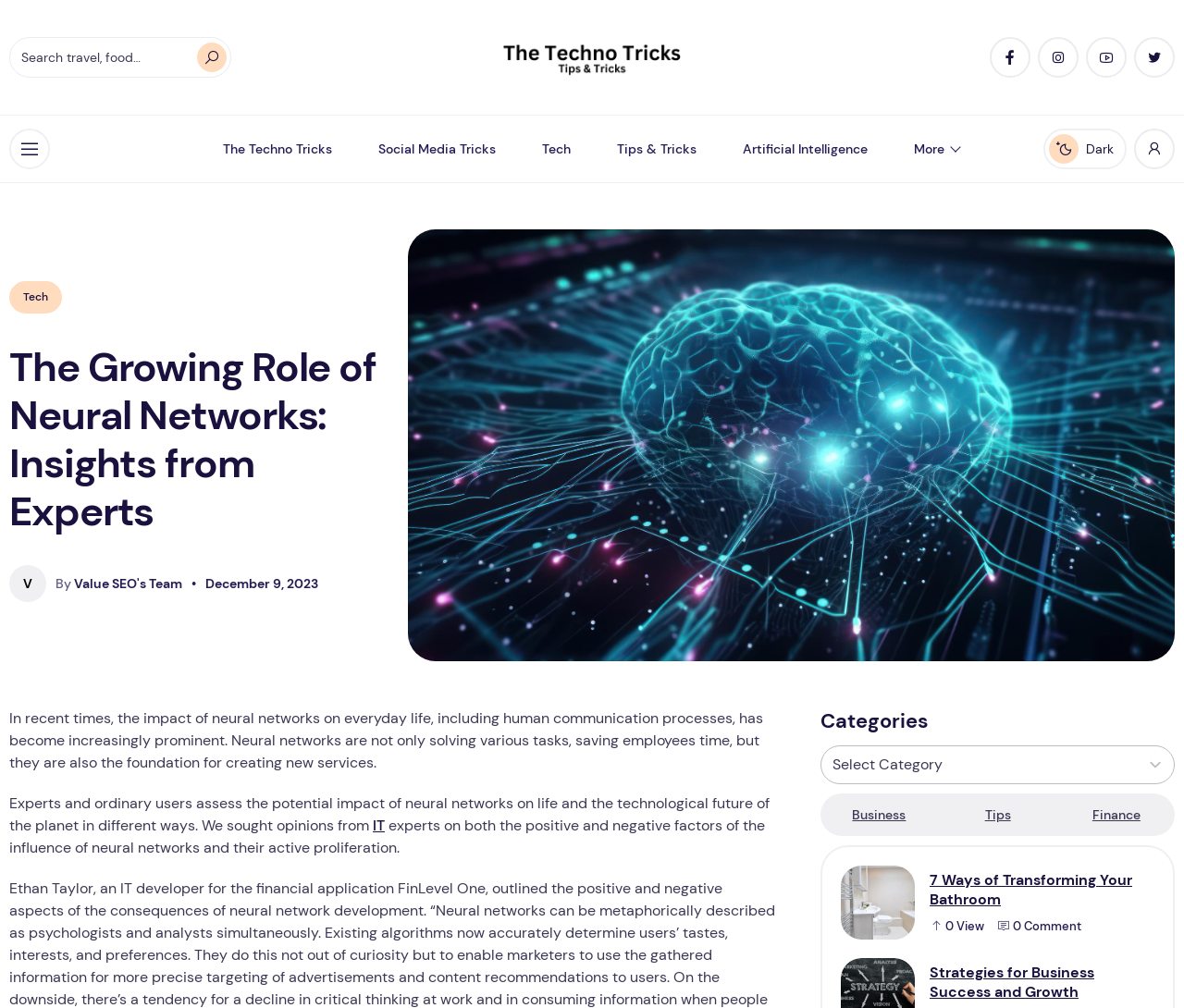Please mark the clickable region by giving the bounding box coordinates needed to complete this instruction: "Search for something".

[0.008, 0.037, 0.195, 0.077]